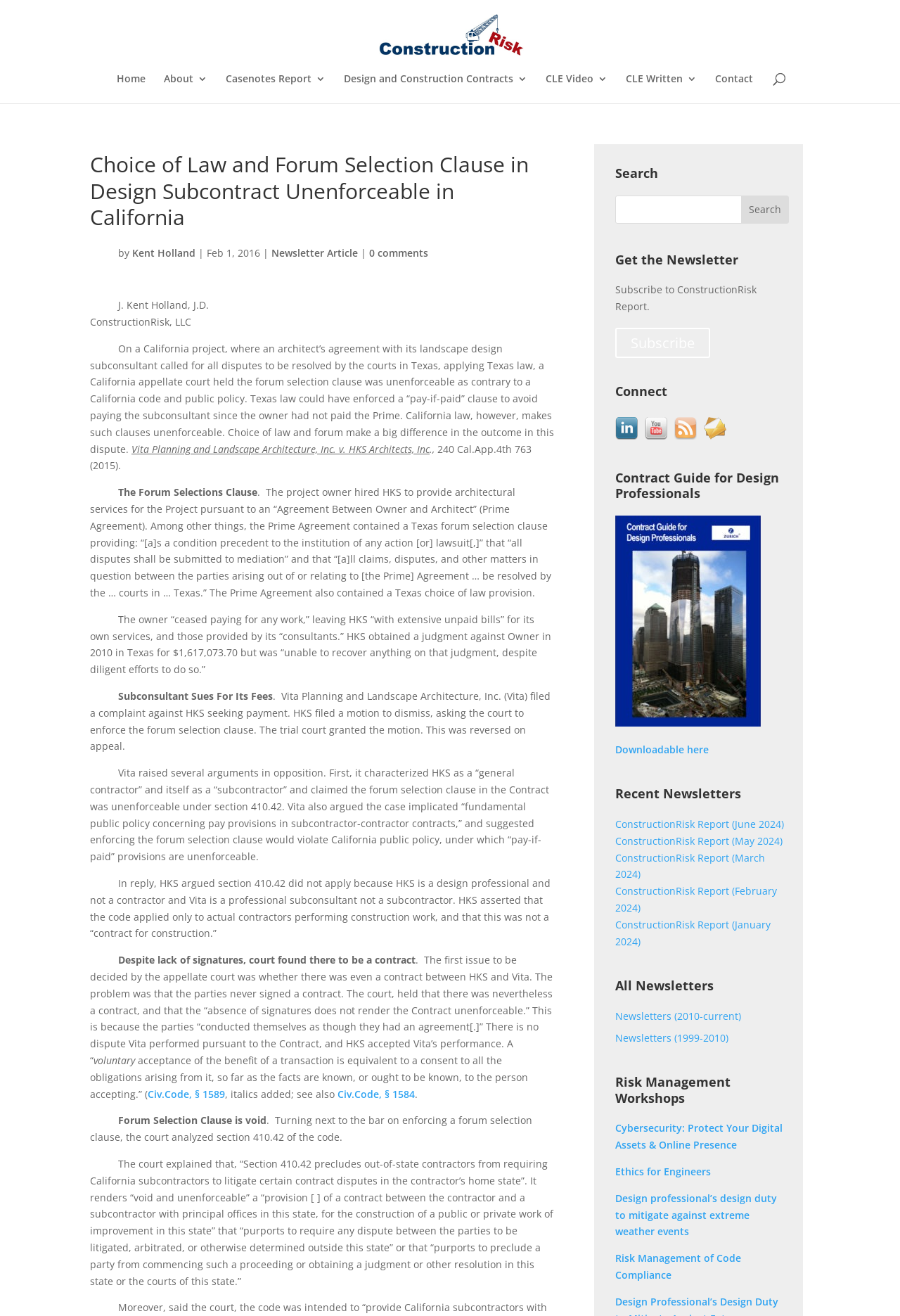Kindly provide the bounding box coordinates of the section you need to click on to fulfill the given instruction: "Read the latest newsletter".

[0.683, 0.621, 0.871, 0.631]